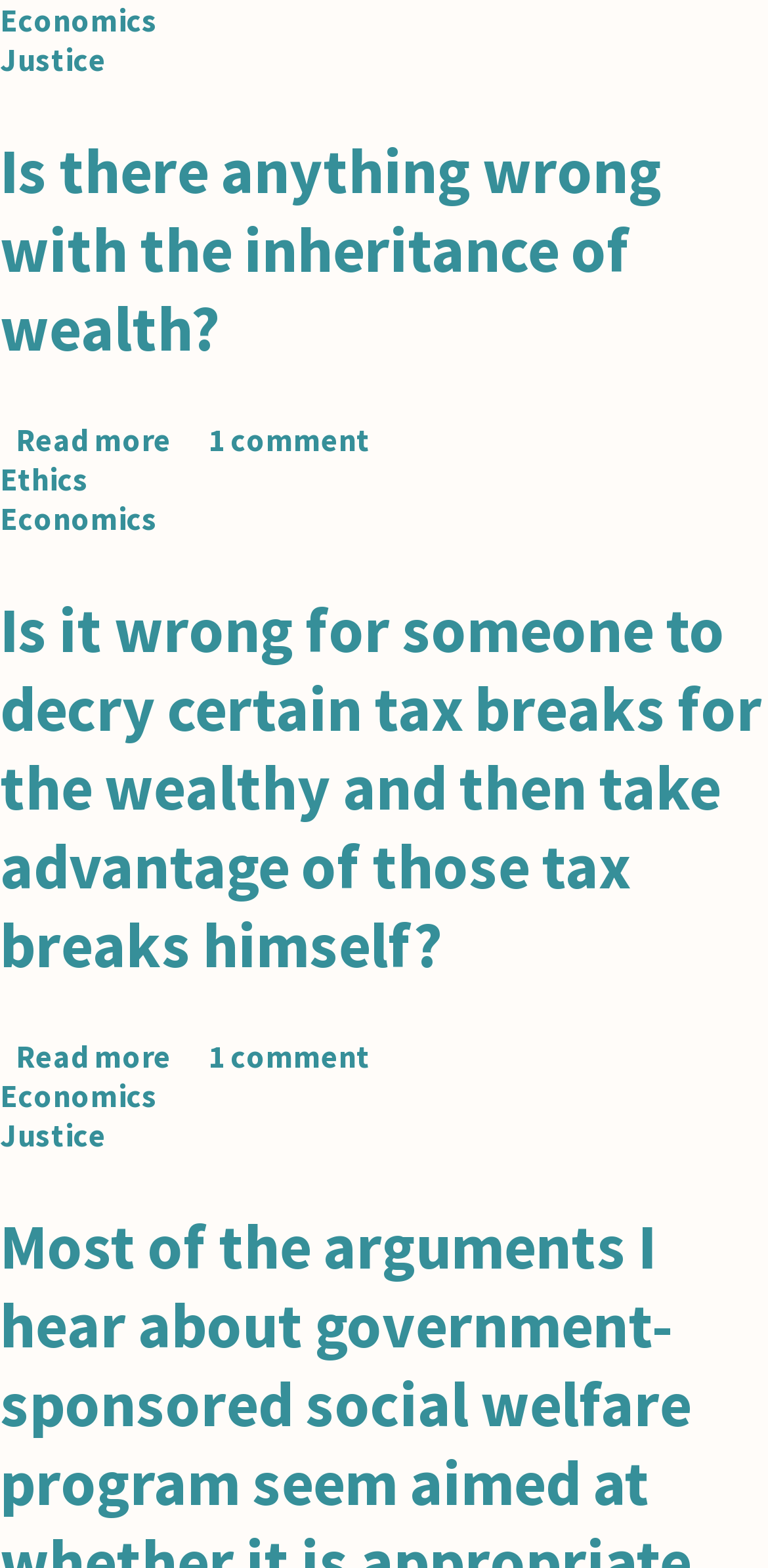Determine the bounding box coordinates for the clickable element required to fulfill the instruction: "View the 'Ethics' page". Provide the coordinates as four float numbers between 0 and 1, i.e., [left, top, right, bottom].

[0.0, 0.293, 0.115, 0.318]